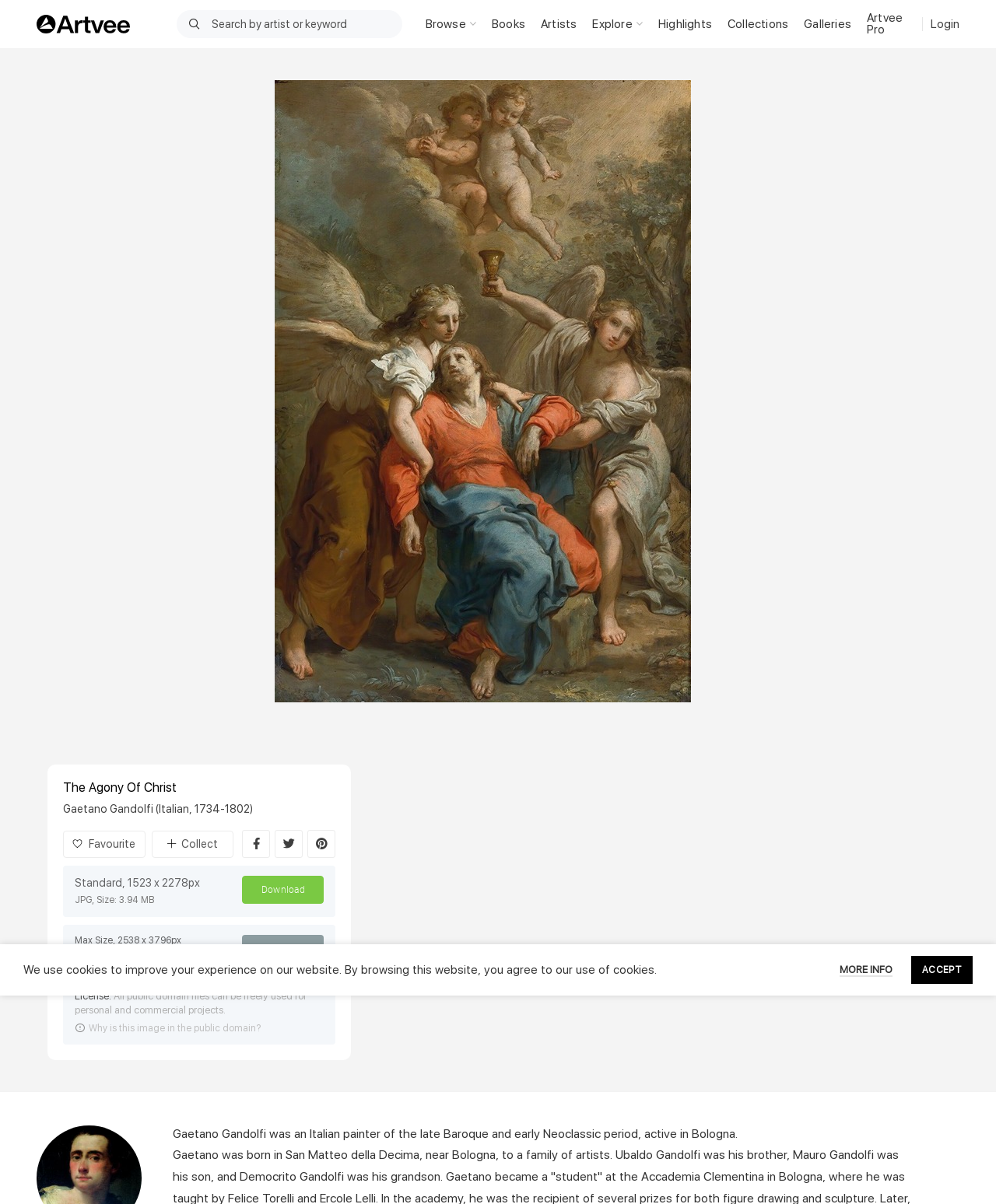What is the license of the image?
We need a detailed and exhaustive answer to the question. Please elaborate.

I found the answer by looking at the heading element that says 'License: All public domain files can be freely used for personal and commercial projects.' which indicates that the image is in the public domain.